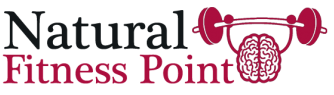Answer in one word or a short phrase: 
What does the stylized barbell represent?

Strength and physical fitness